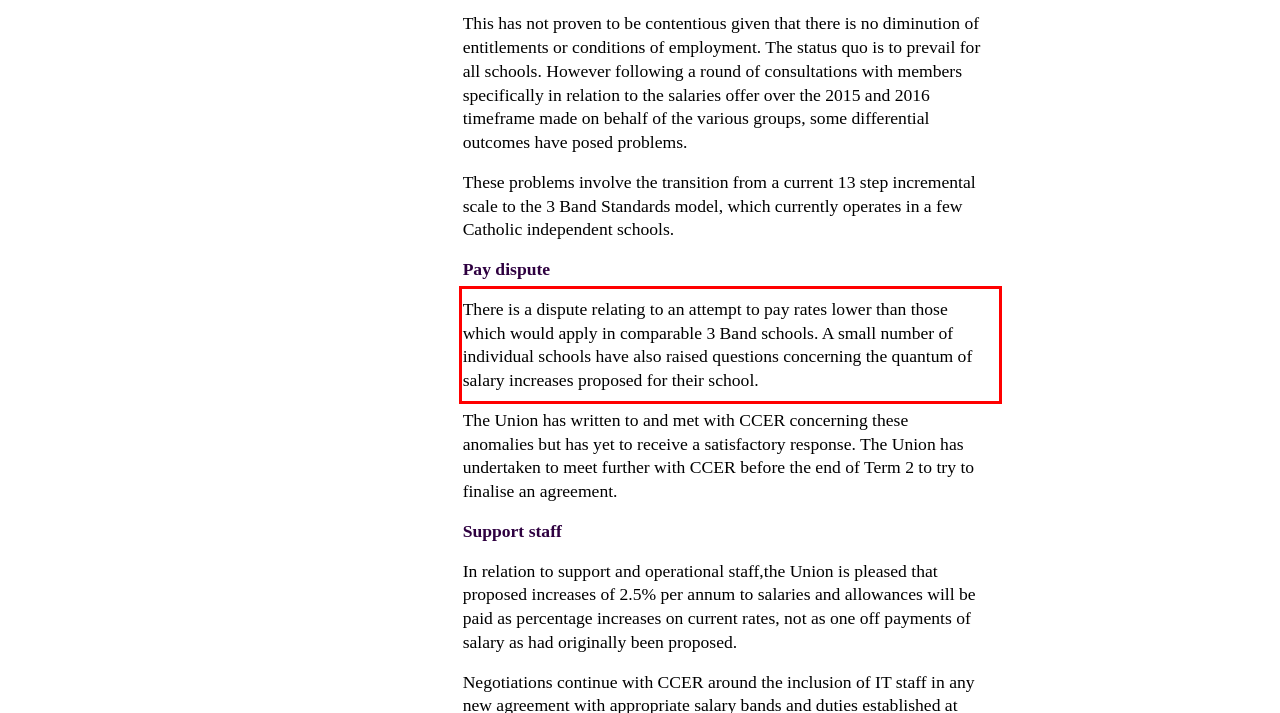In the given screenshot, locate the red bounding box and extract the text content from within it.

There is a dispute relating to an attempt to pay rates lower than those which would apply in comparable 3 Band schools. A small number of individual schools have also raised questions concerning the quantum of salary increases proposed for their school.